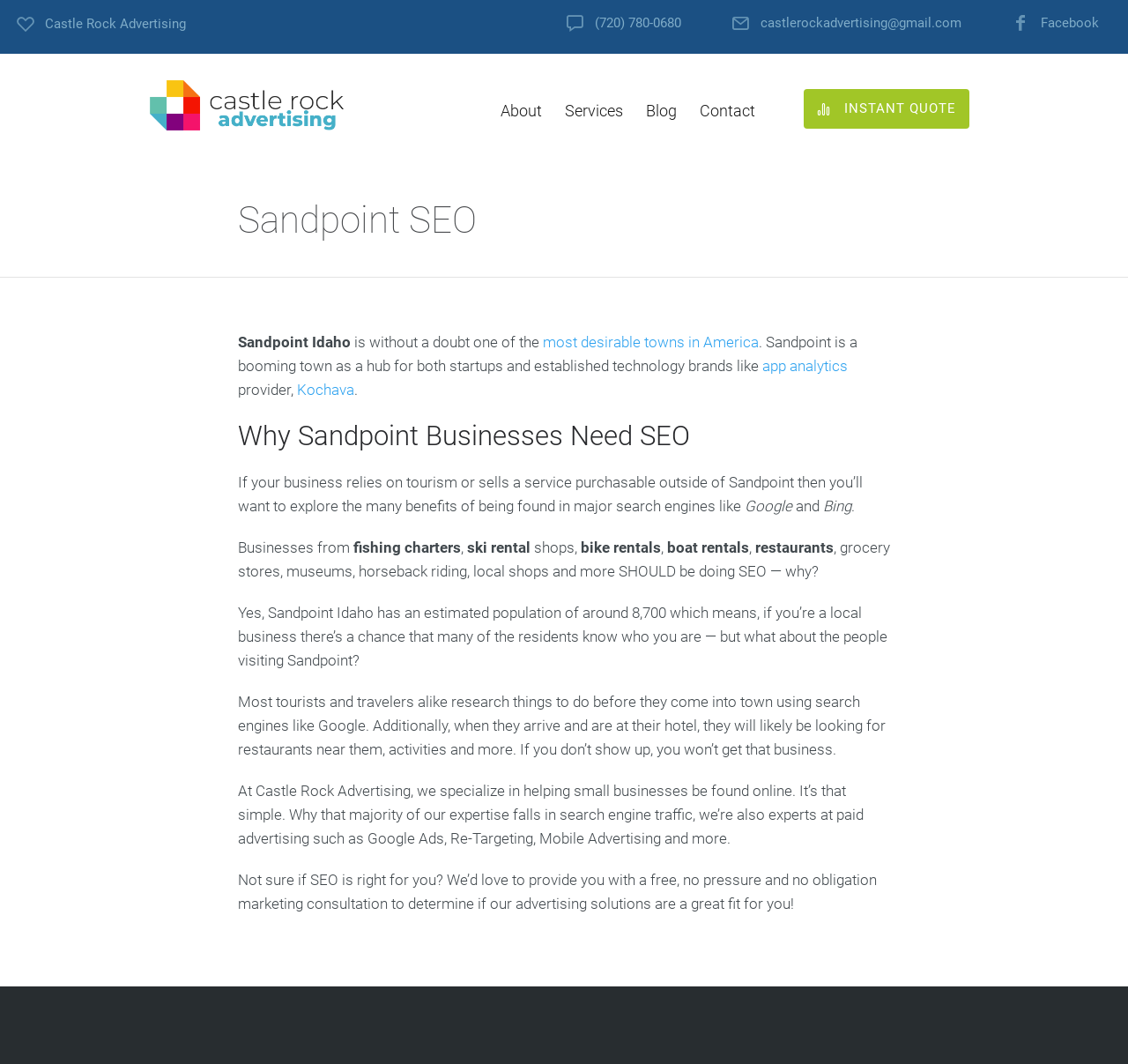Find the bounding box coordinates for the HTML element specified by: "app analytics".

[0.676, 0.335, 0.752, 0.352]